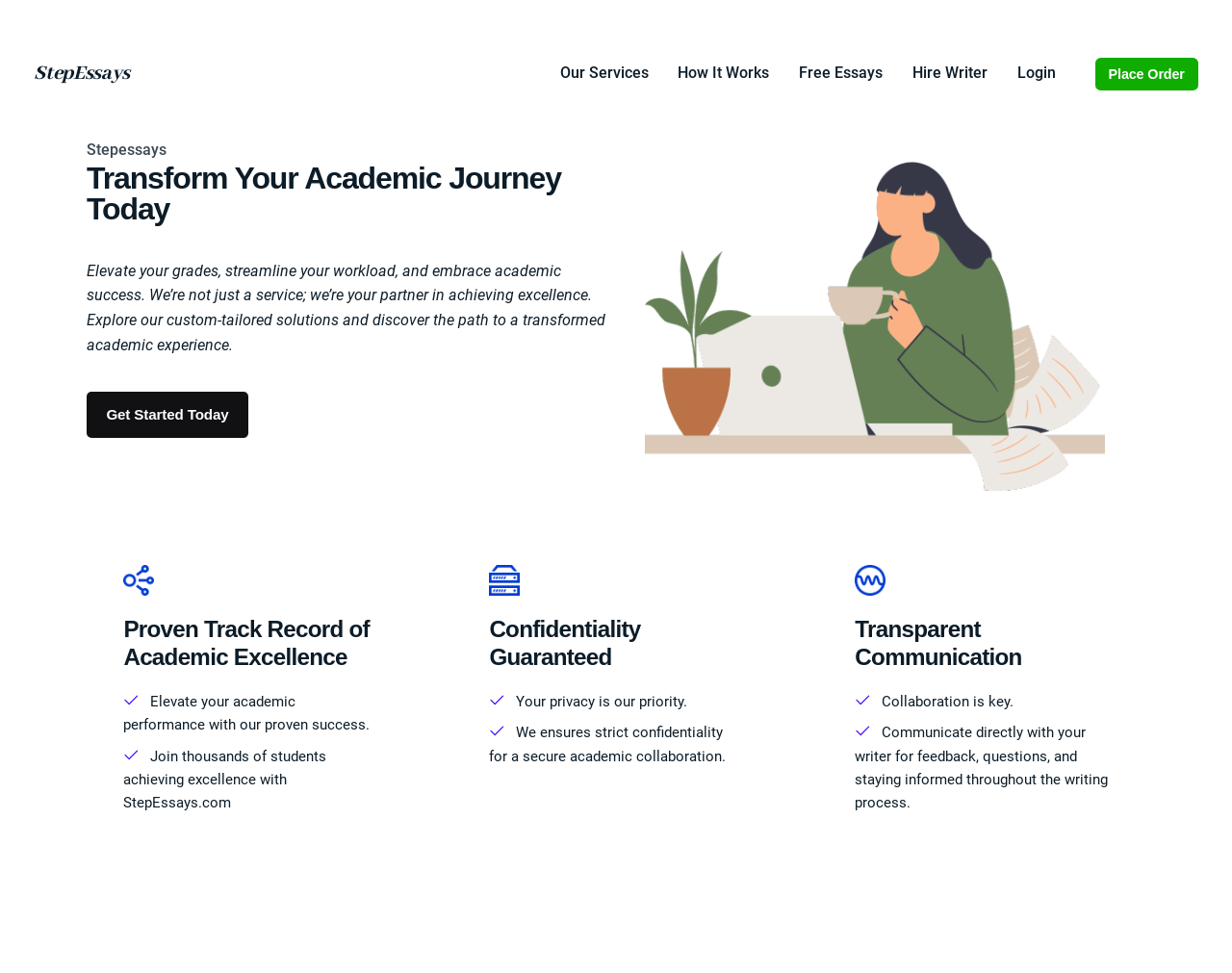Find the bounding box coordinates for the HTML element specified by: "Login".

[0.814, 0.054, 0.869, 0.098]